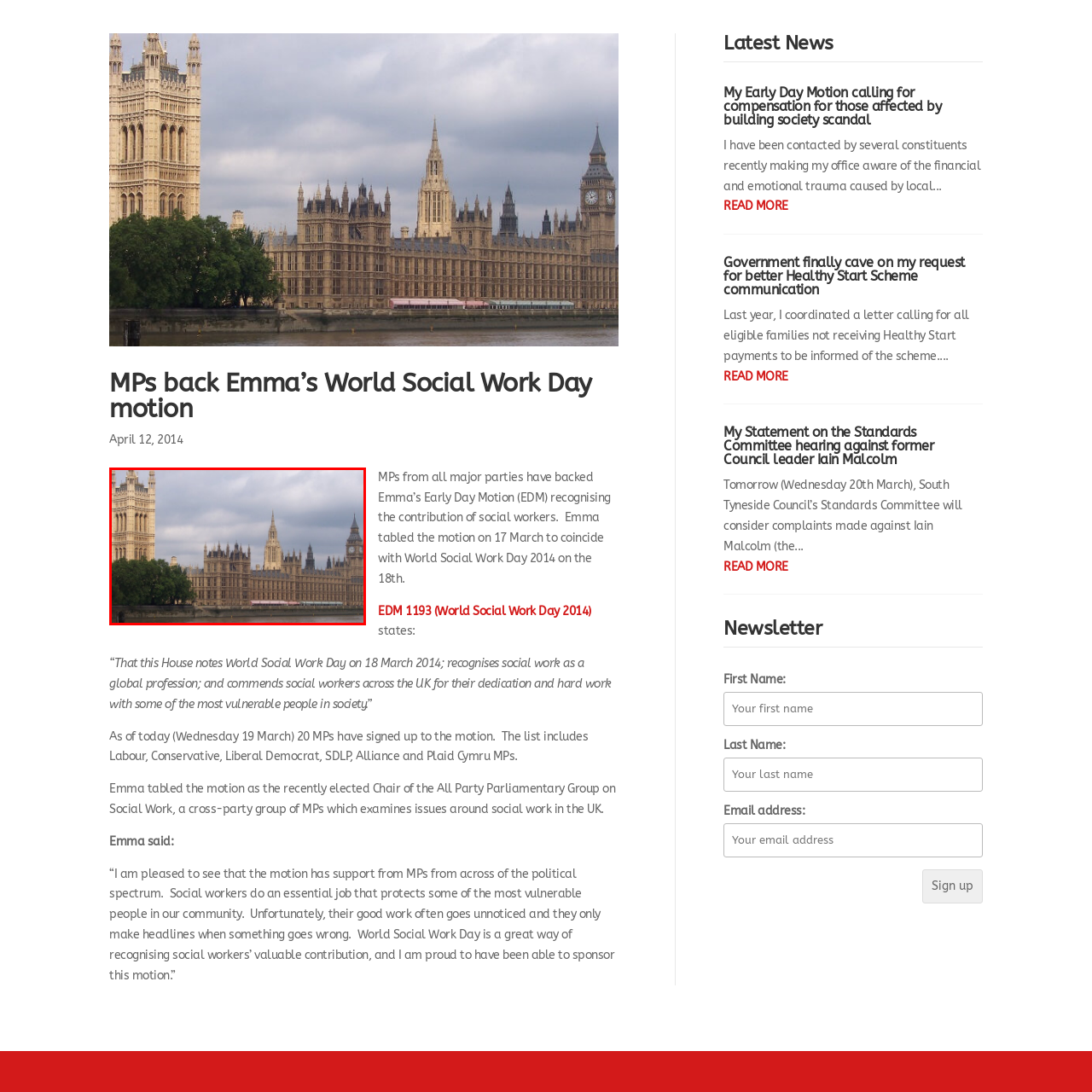Analyze the image encased in the red boundary, What is the location of the Parliament building?
 Respond using a single word or phrase.

London